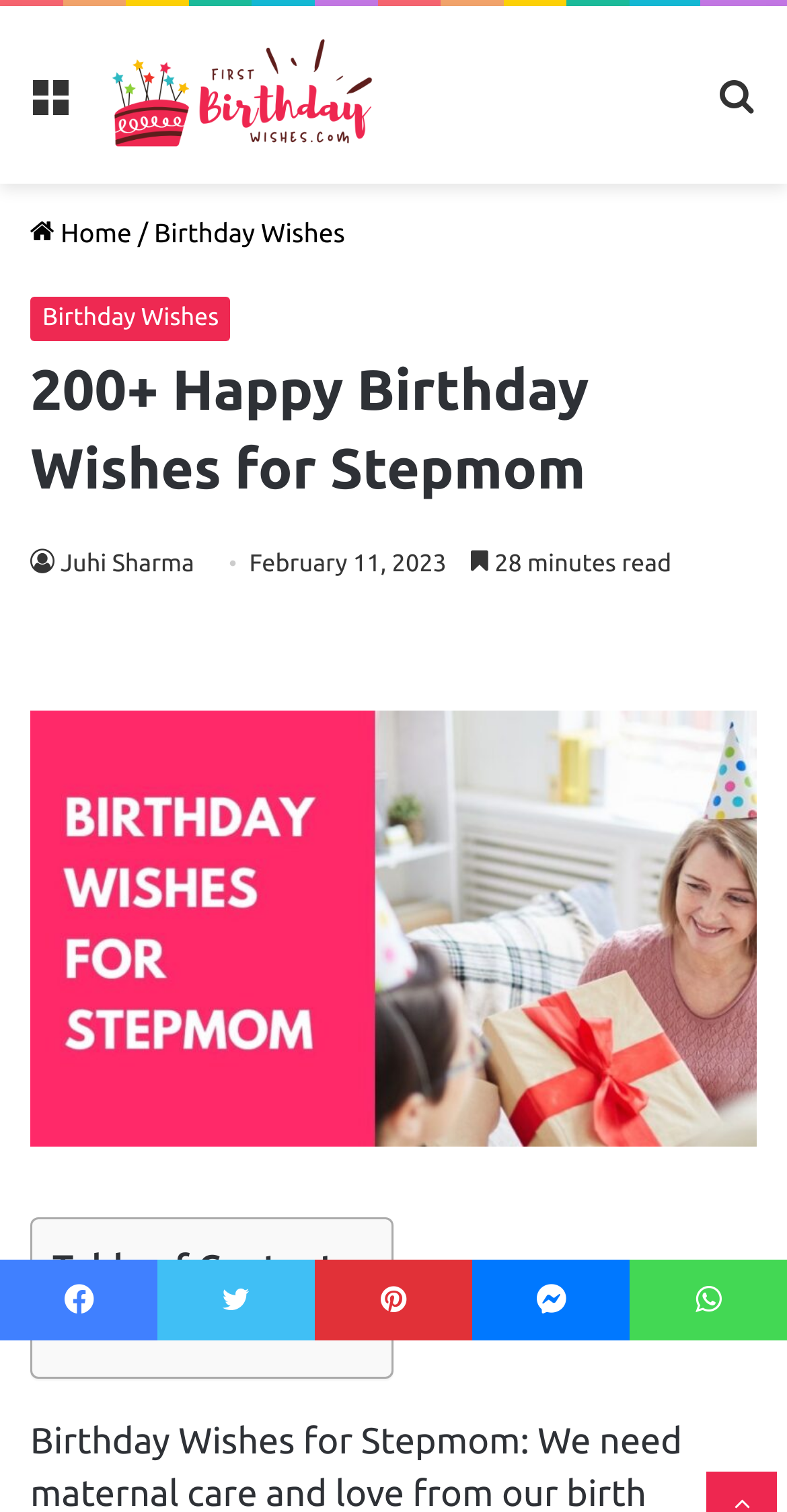Determine the bounding box of the UI element mentioned here: "Birthday Wishes". The coordinates must be in the format [left, top, right, bottom] with values ranging from 0 to 1.

[0.196, 0.146, 0.438, 0.164]